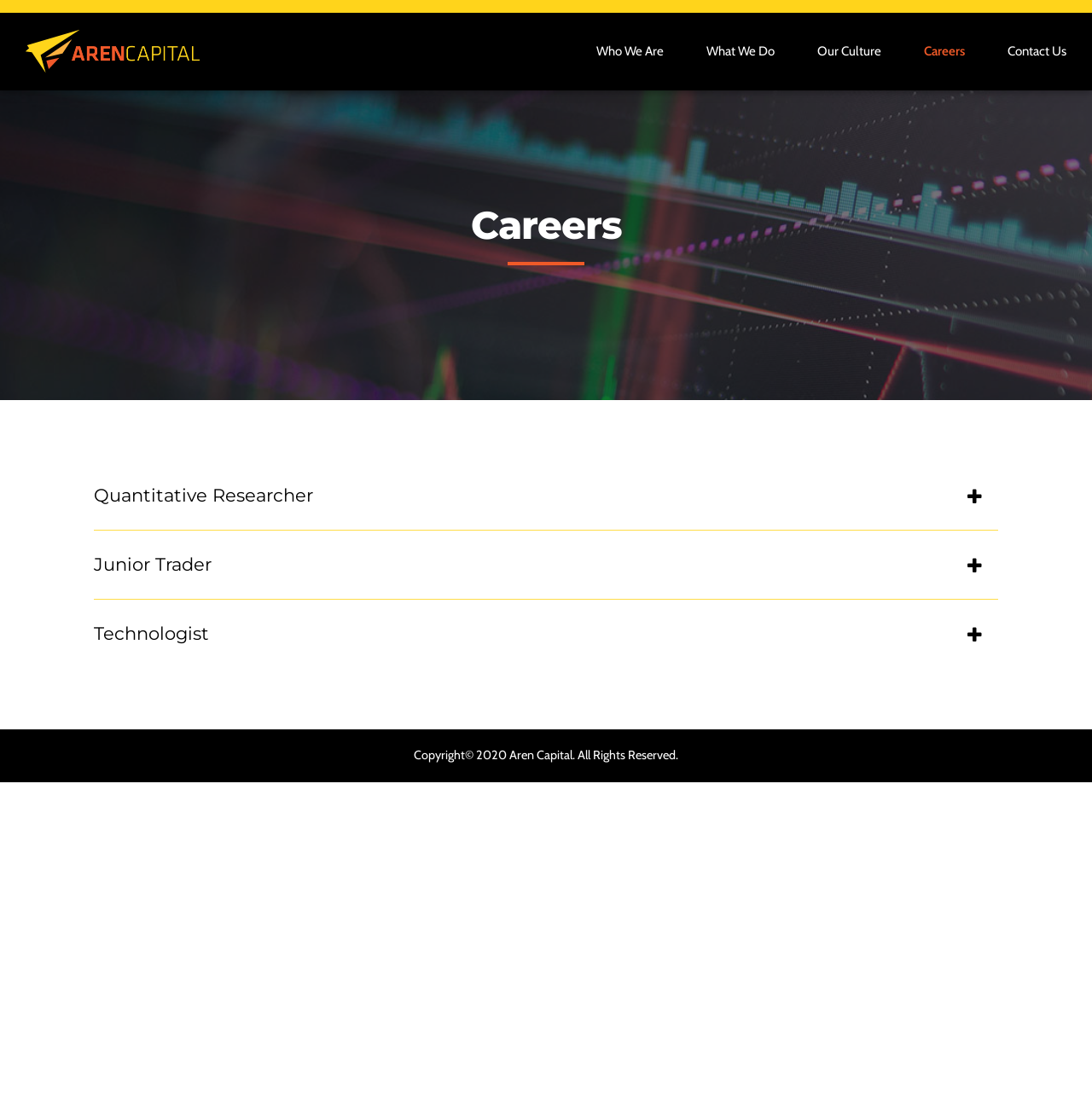Please examine the image and provide a detailed answer to the question: What are the job positions listed?

The job positions are listed in the middle section of the webpage, with 'Quantitative Researcher' at the top, followed by 'Junior Trader' and then 'Technologist'.